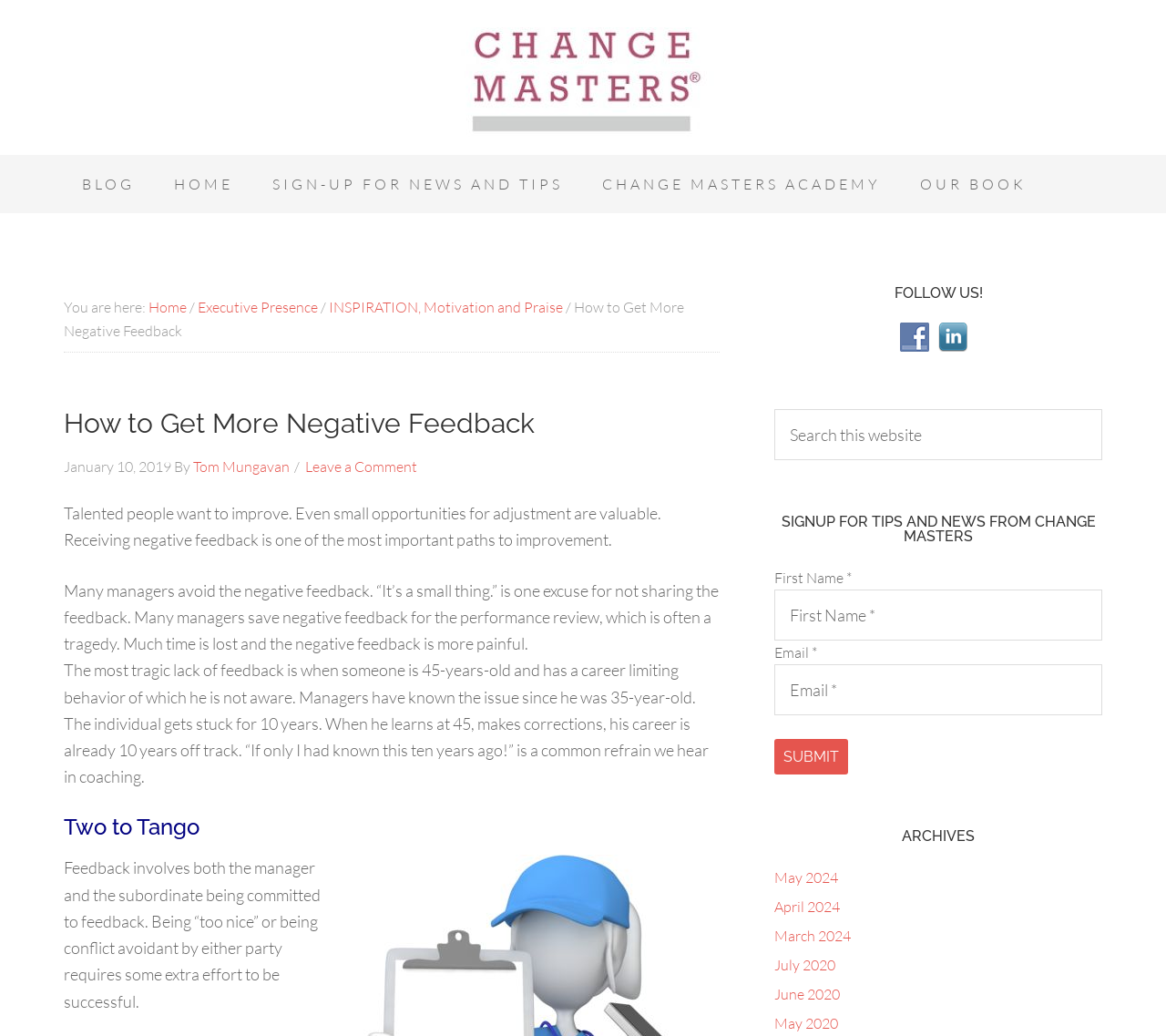How many links are in the navigation menu? From the image, respond with a single word or brief phrase.

5